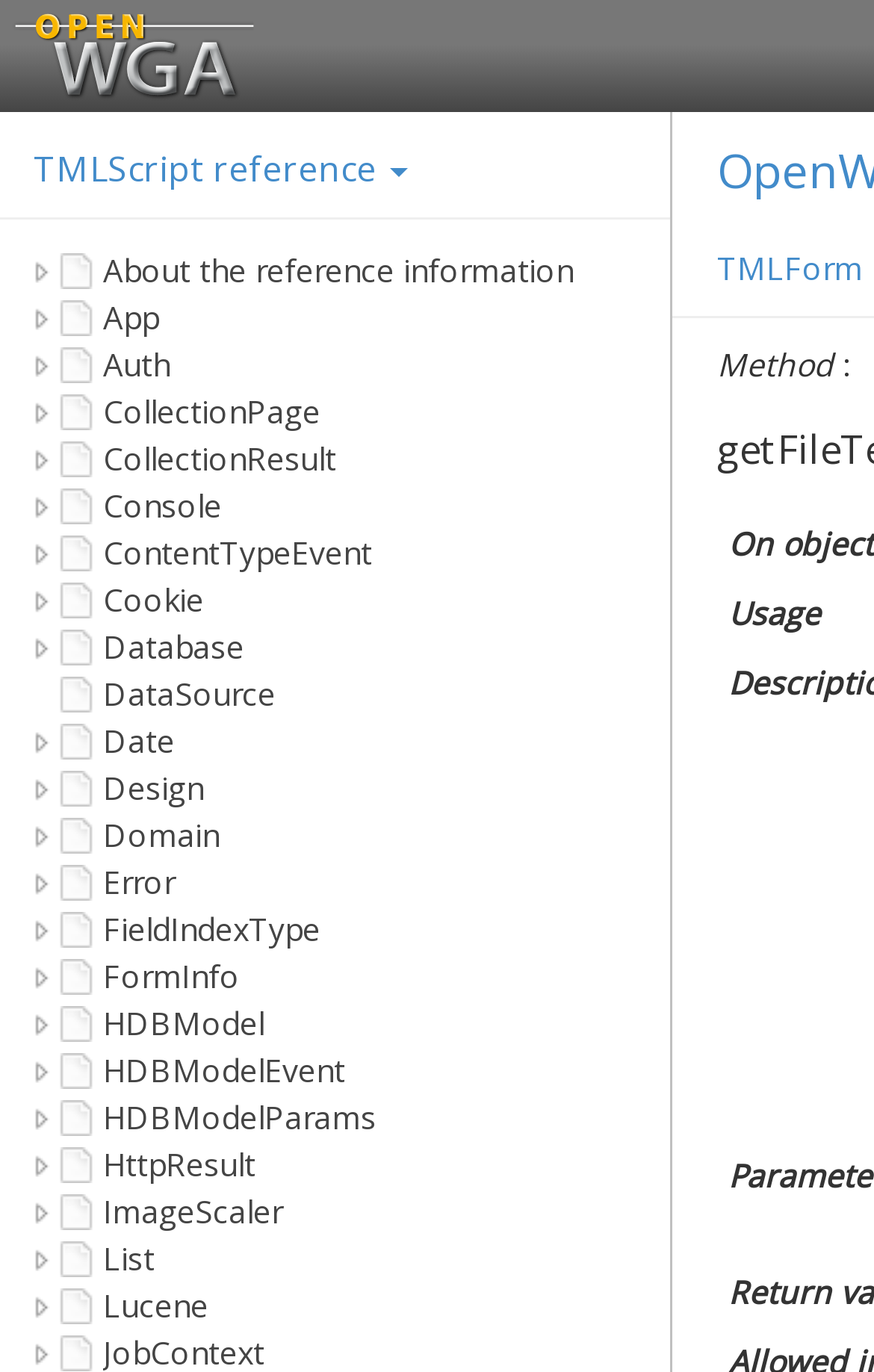Is there a static text element on the webpage?
From the screenshot, supply a one-word or short-phrase answer.

Yes